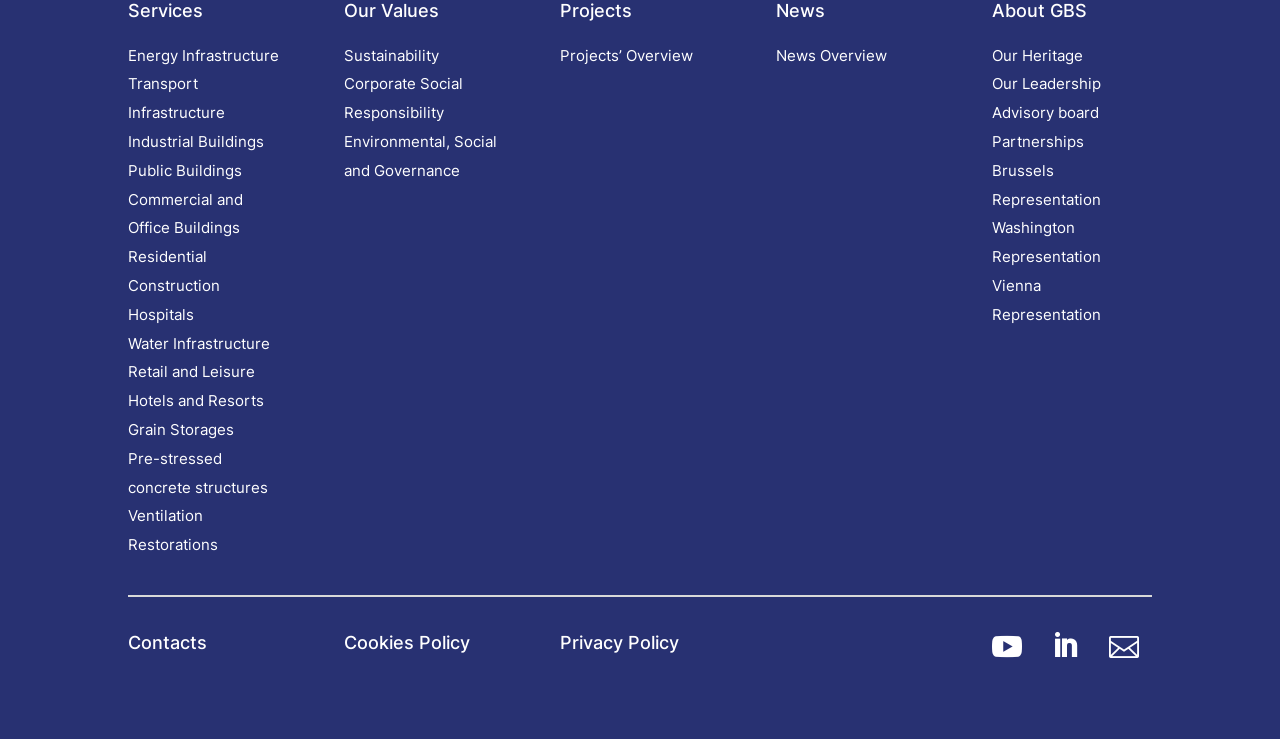Determine the bounding box coordinates of the element that should be clicked to execute the following command: "Read News".

[0.606, 0.0, 0.645, 0.029]